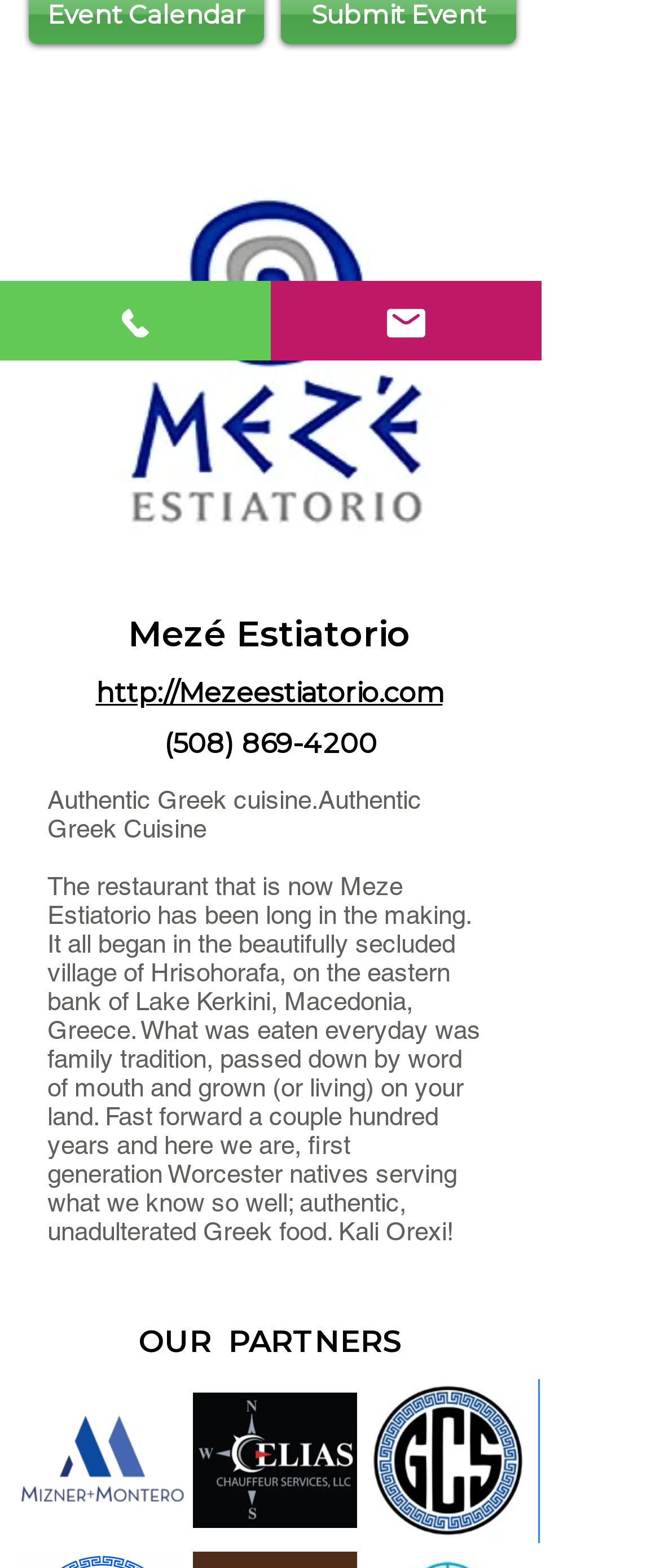Provide the bounding box coordinates for the UI element described in this sentence: "Destinations". The coordinates should be four float values between 0 and 1, i.e., [left, top, right, bottom].

None